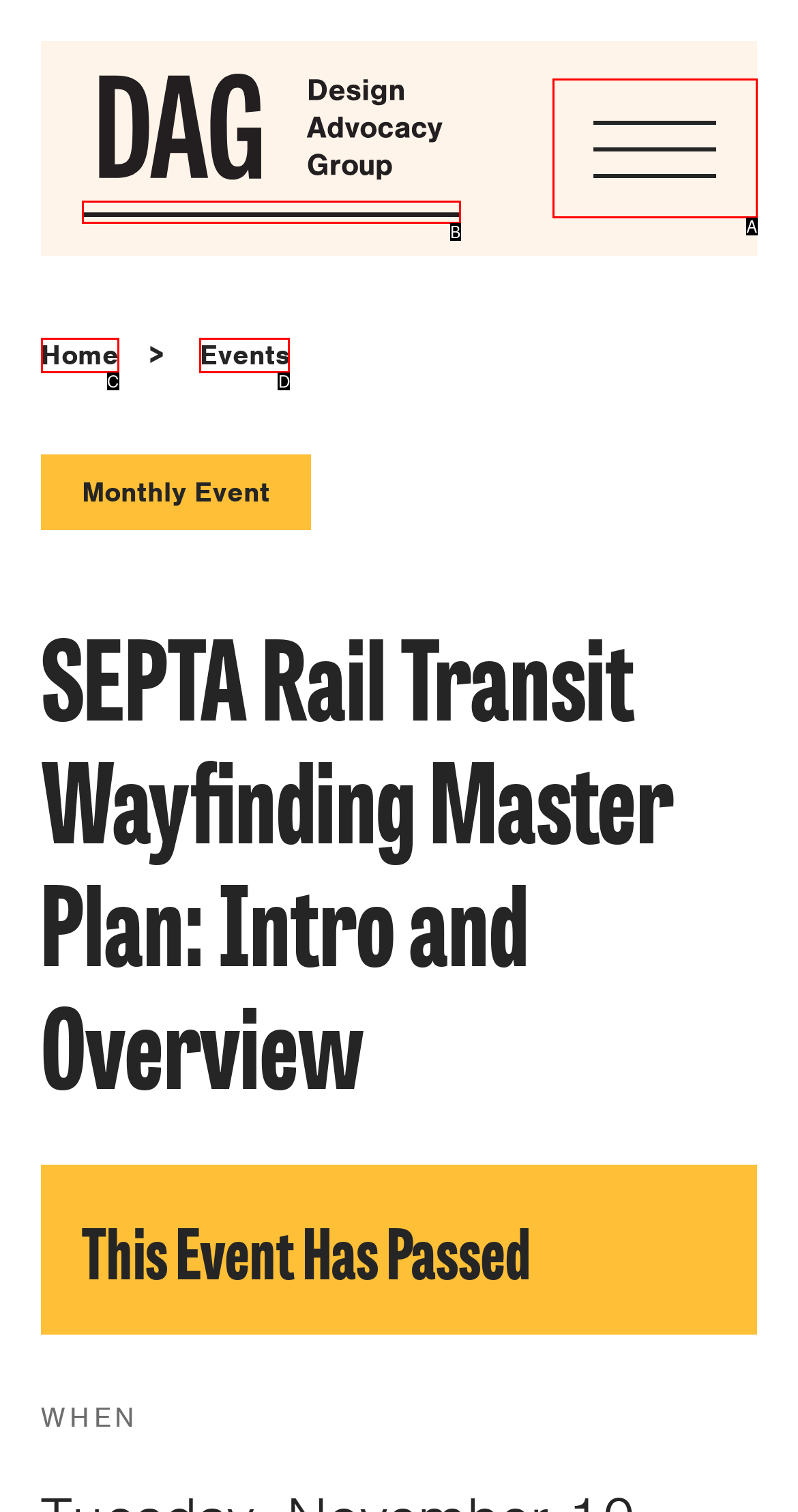Select the HTML element that matches the description: See All. Provide the letter of the chosen option as your answer.

None